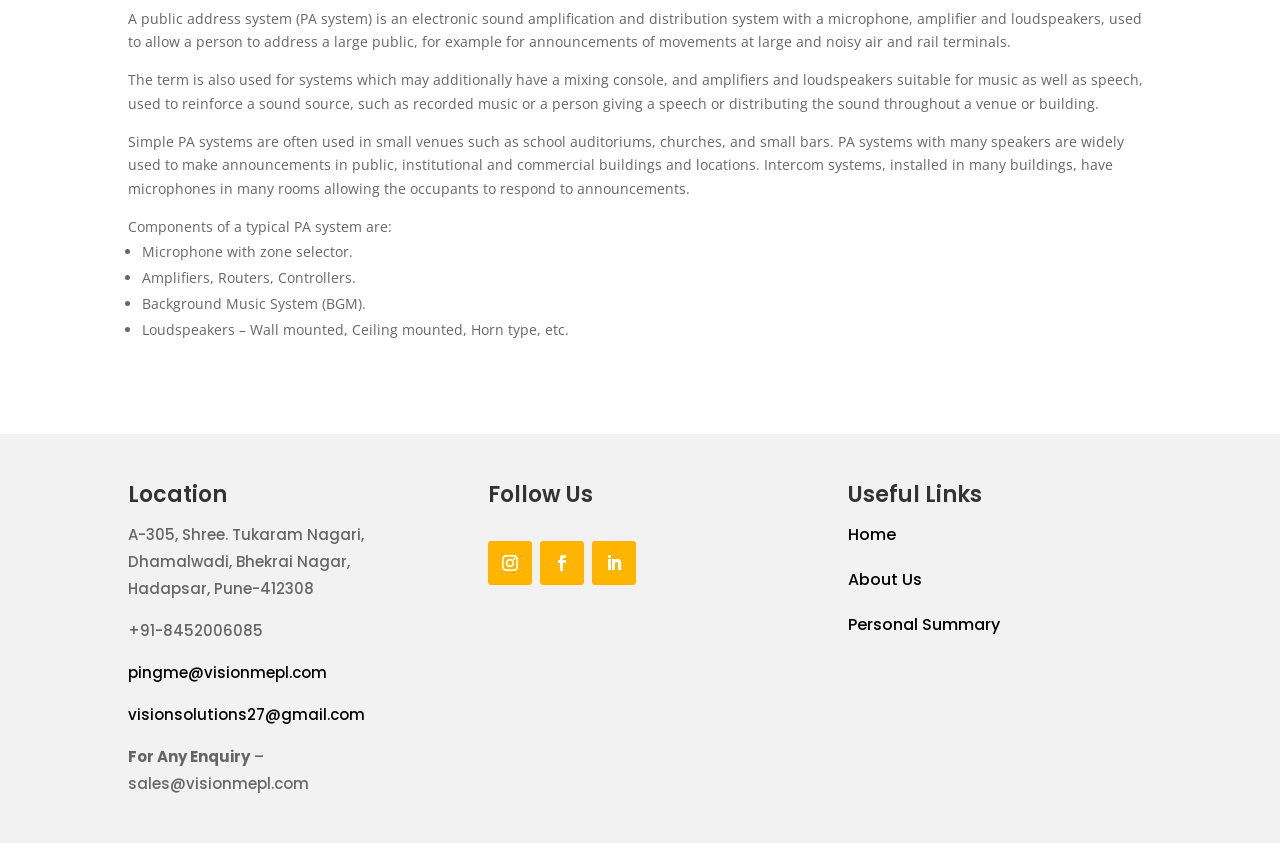Provide the bounding box coordinates of the HTML element described by the text: "Follow".

[0.381, 0.642, 0.416, 0.694]